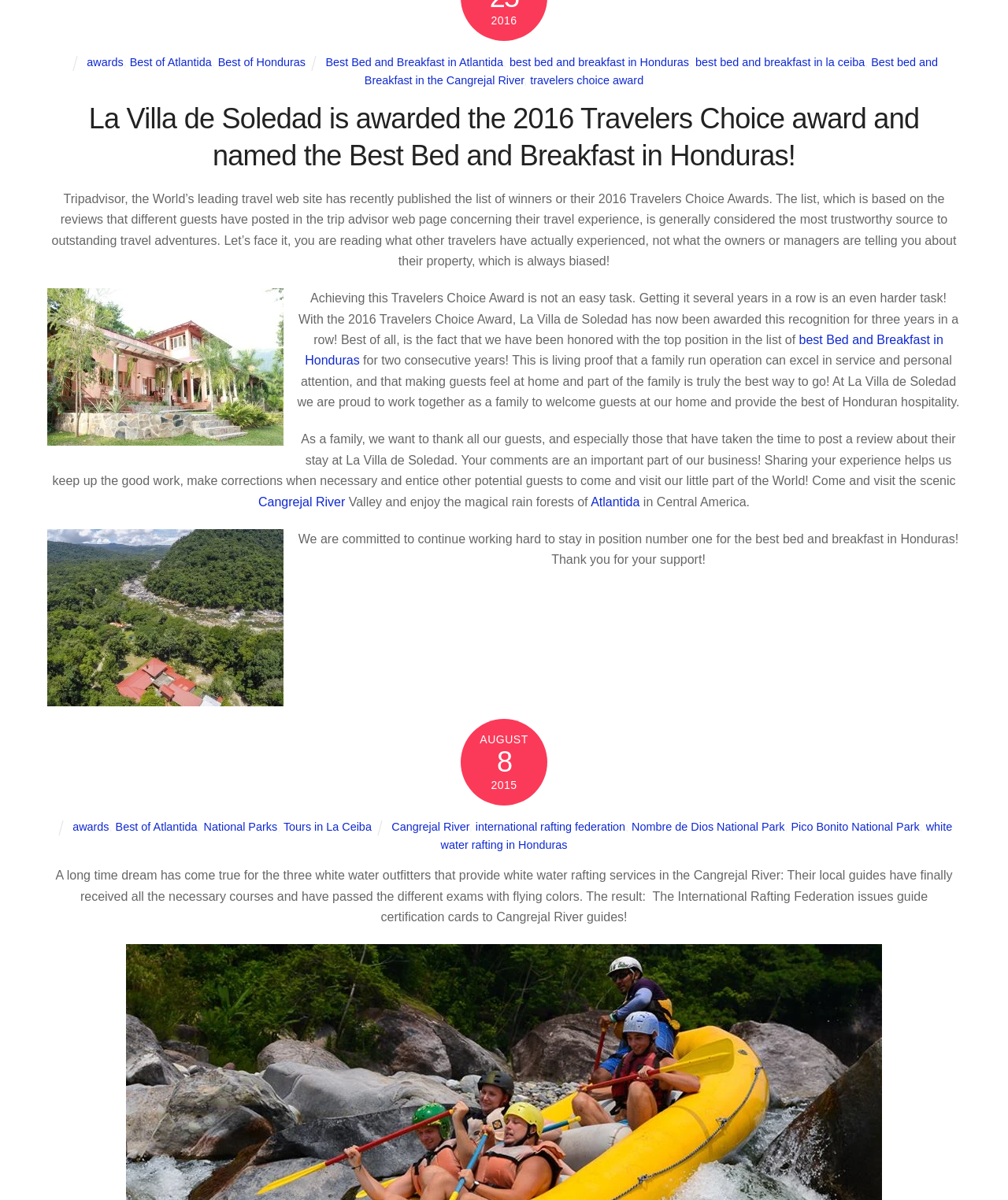Can you find the bounding box coordinates for the UI element given this description: "awards"? Provide the coordinates as four float numbers between 0 and 1: [left, top, right, bottom].

[0.086, 0.047, 0.122, 0.057]